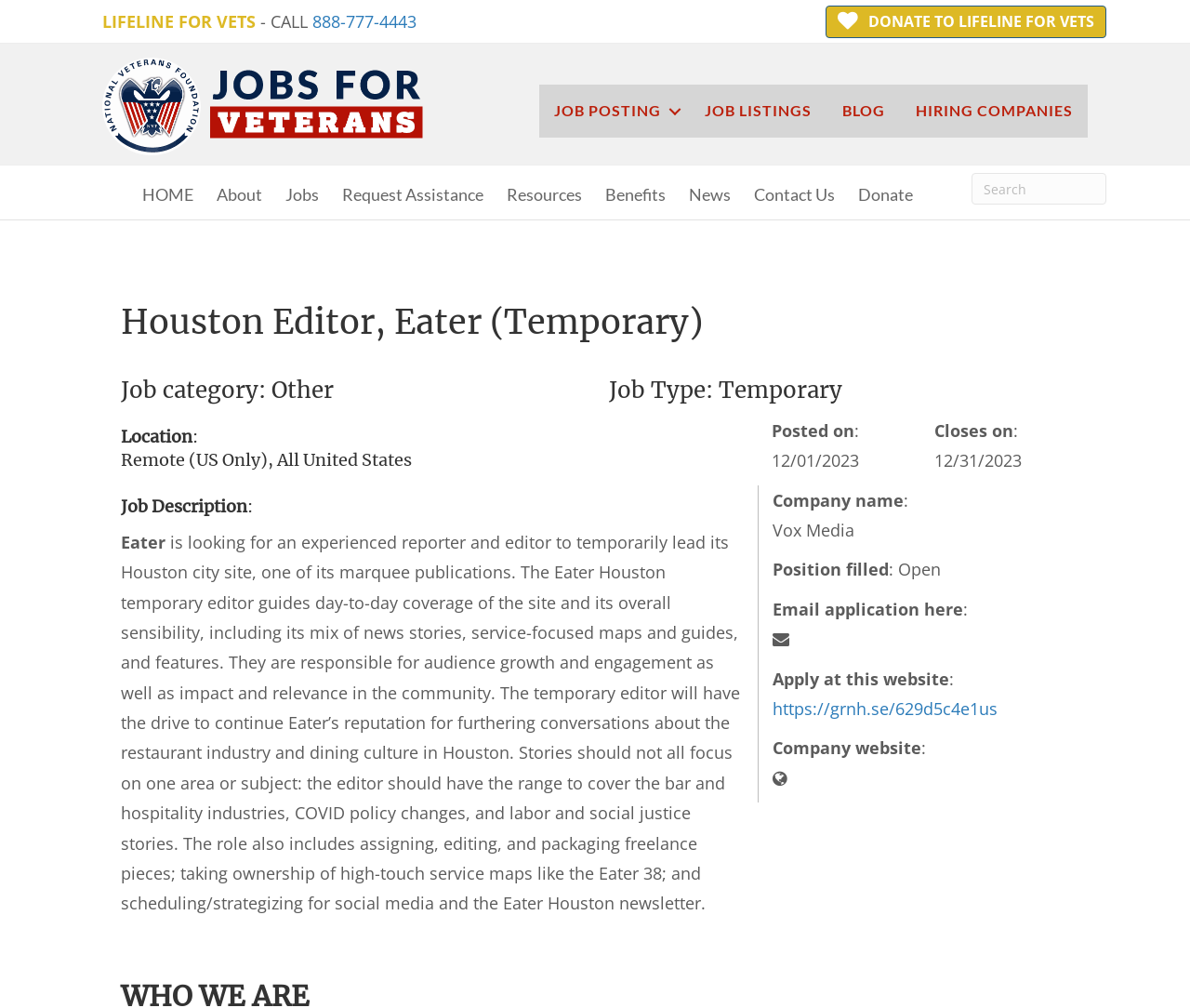Please specify the bounding box coordinates of the clickable section necessary to execute the following command: "Search for jobs".

[0.816, 0.172, 0.93, 0.203]